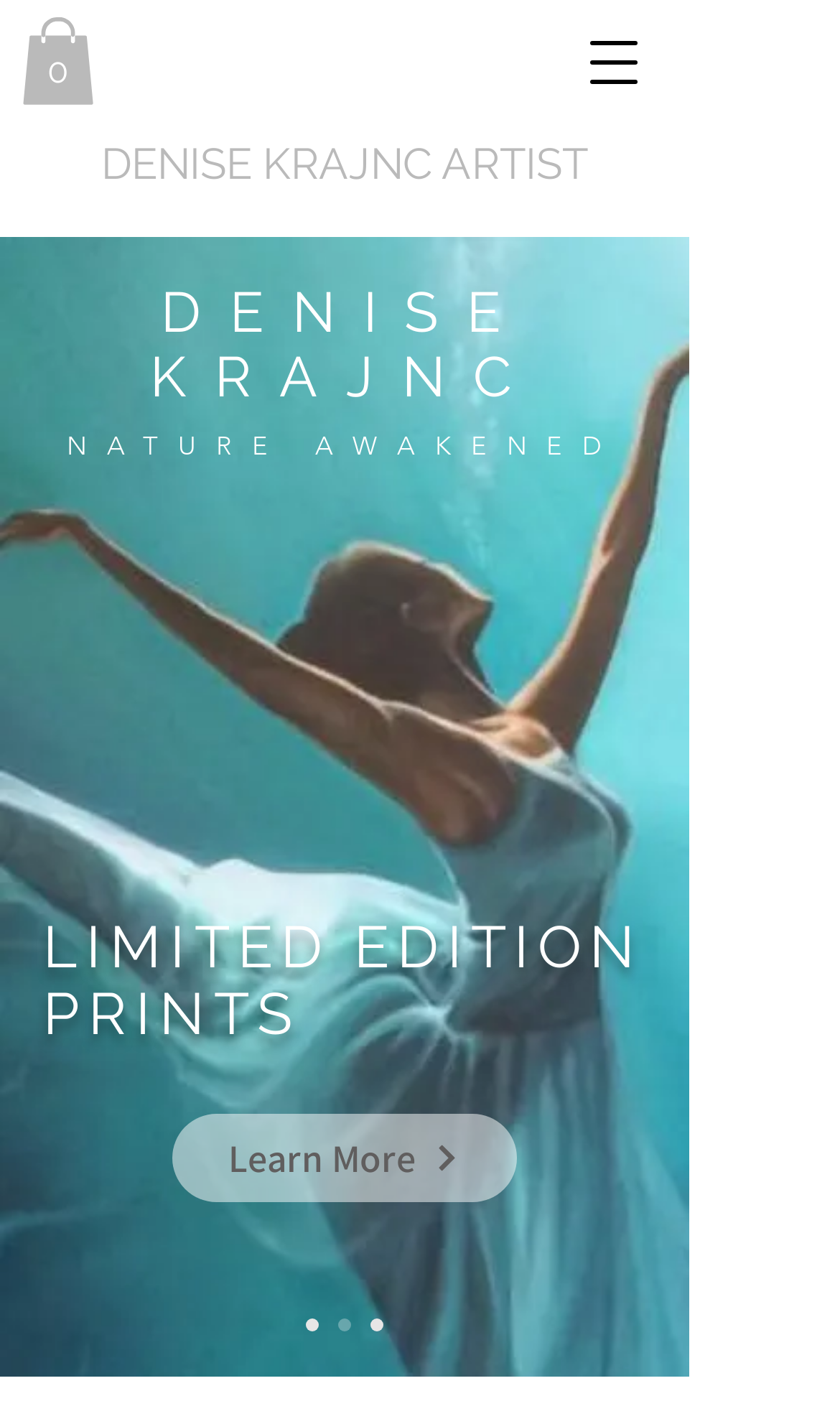How many types of products are shown in the slideshow?
Please utilize the information in the image to give a detailed response to the question.

The slideshow region contains three links: 'Original Art', 'Prints', and 'Crystals', which suggests that there are three types of products shown.